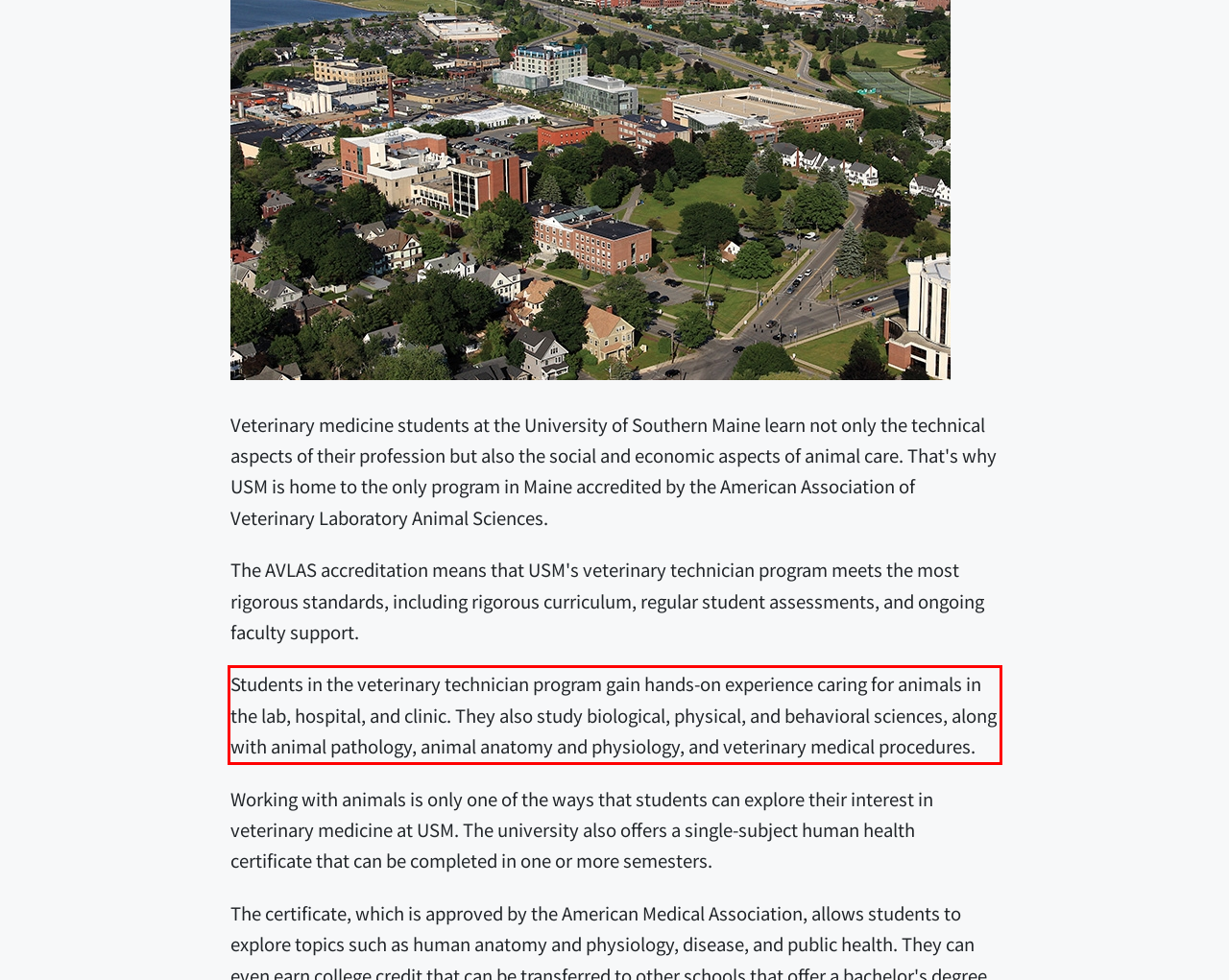You have a screenshot of a webpage with a red bounding box. Use OCR to generate the text contained within this red rectangle.

Students in the veterinary technician program gain hands-on experience caring for animals in the lab, hospital, and clinic. They also study biological, physical, and behavioral sciences, along with animal pathology, animal anatomy and physiology, and veterinary medical procedures.